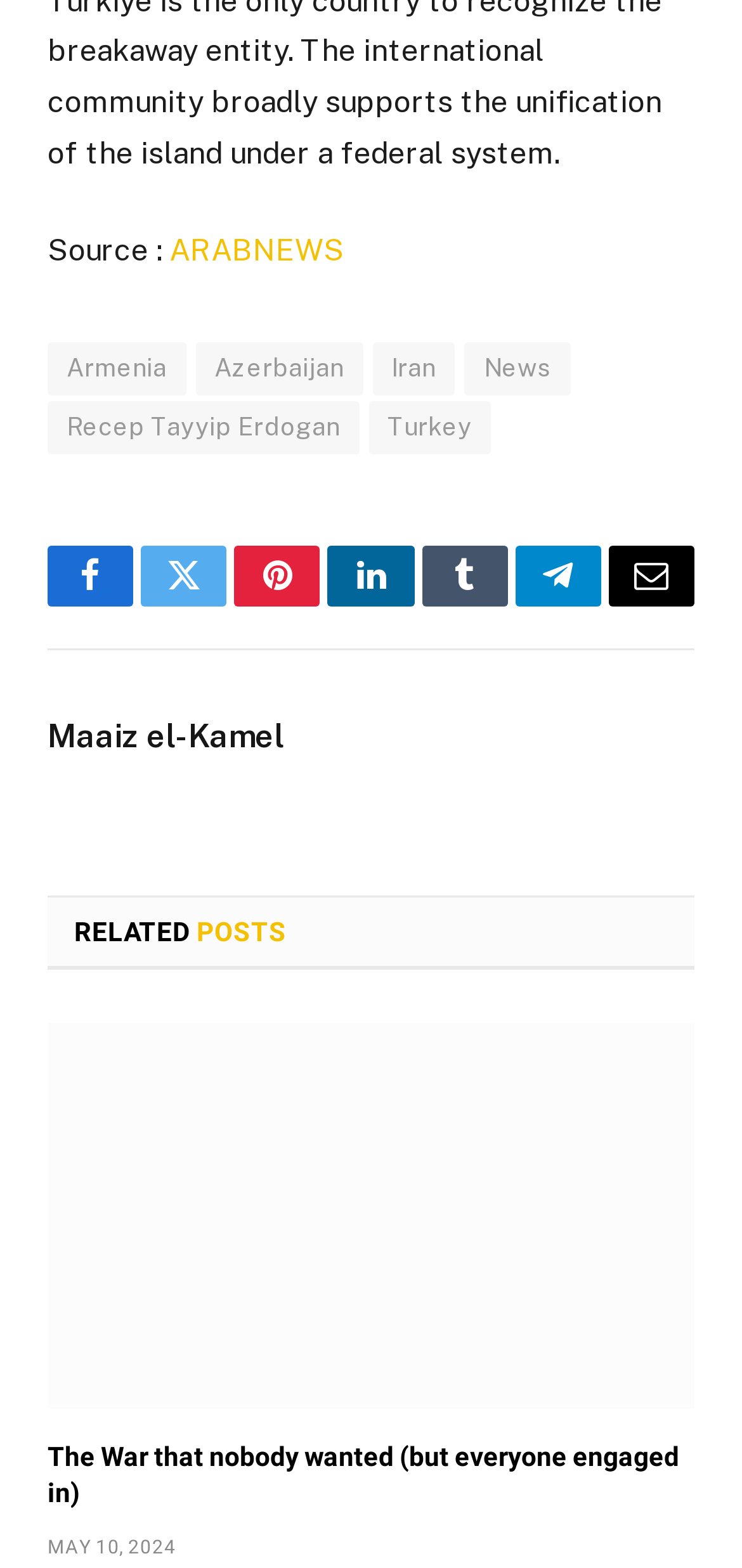How many countries are mentioned in the top section?
Please respond to the question with a detailed and well-explained answer.

I looked at the top section of the webpage and found links to countries Armenia, Azerbaijan, Iran, and Turkey. There are 4 countries mentioned in the top section.